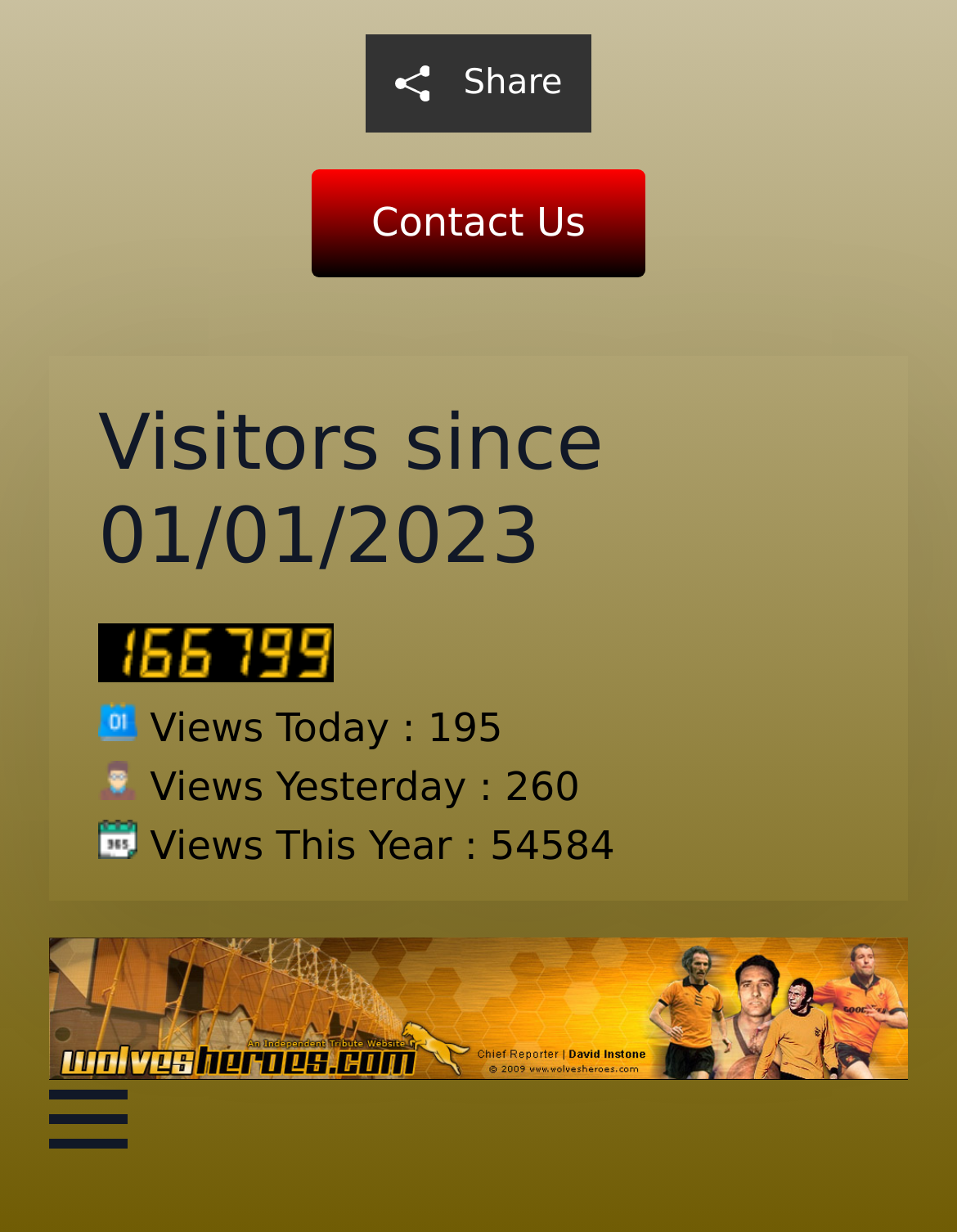What is the purpose of the button at the bottom left?
Carefully examine the image and provide a detailed answer to the question.

The answer can be found by looking at the button element with the text 'Open Menu'. This button is likely used to open a menu, possibly a navigation menu or a settings menu.